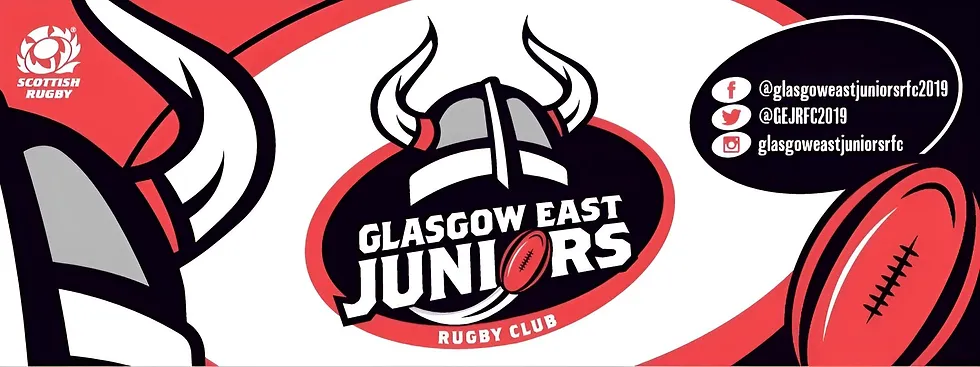What is the color scheme of the banner?
Using the image as a reference, deliver a detailed and thorough answer to the question.

The overall color scheme of the banner incorporates a mix of red, black, and white, creating a visually appealing and energetic representation of the club's identity.